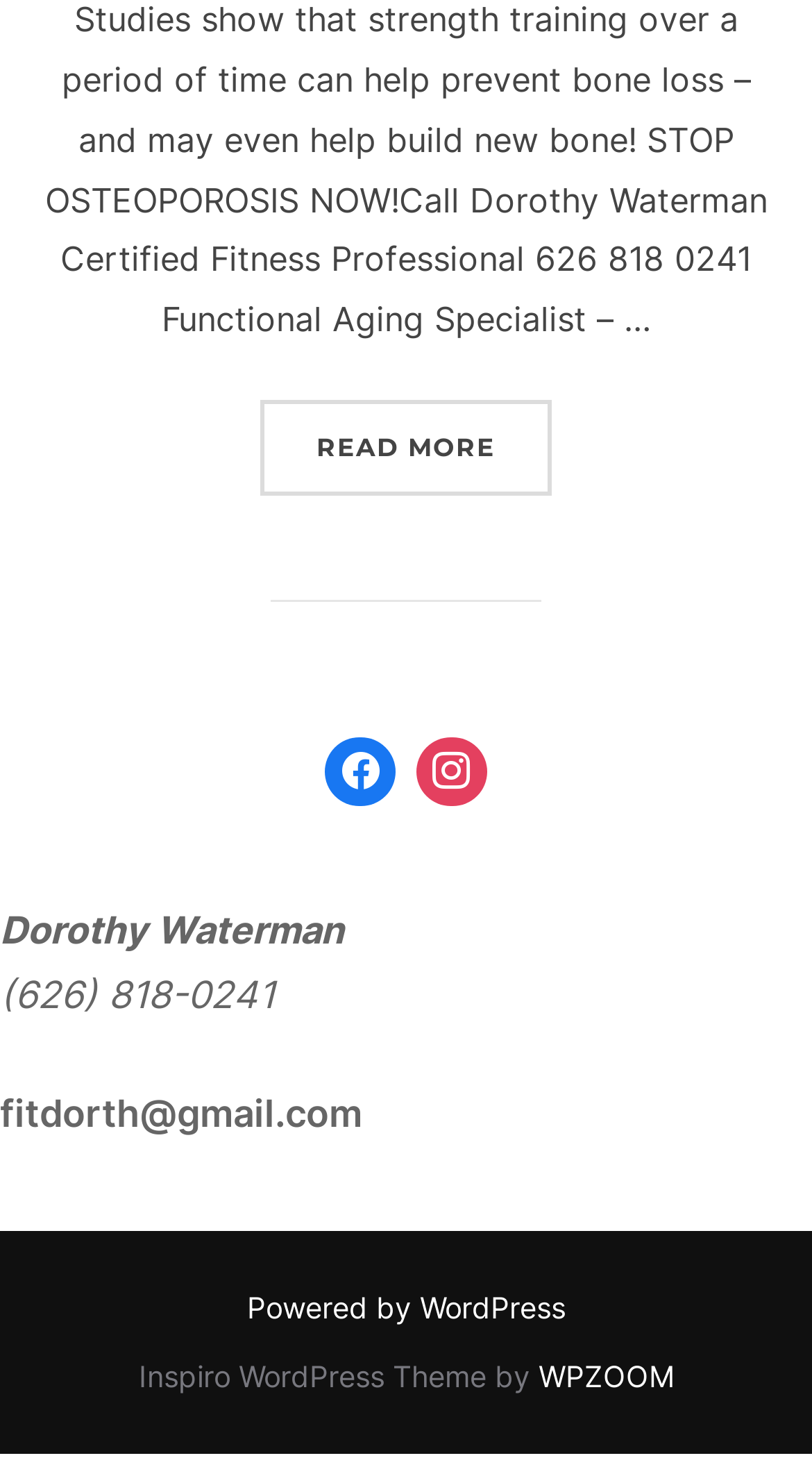What is the theme of the WordPress website?
Answer the question based on the image using a single word or a brief phrase.

Inspiro